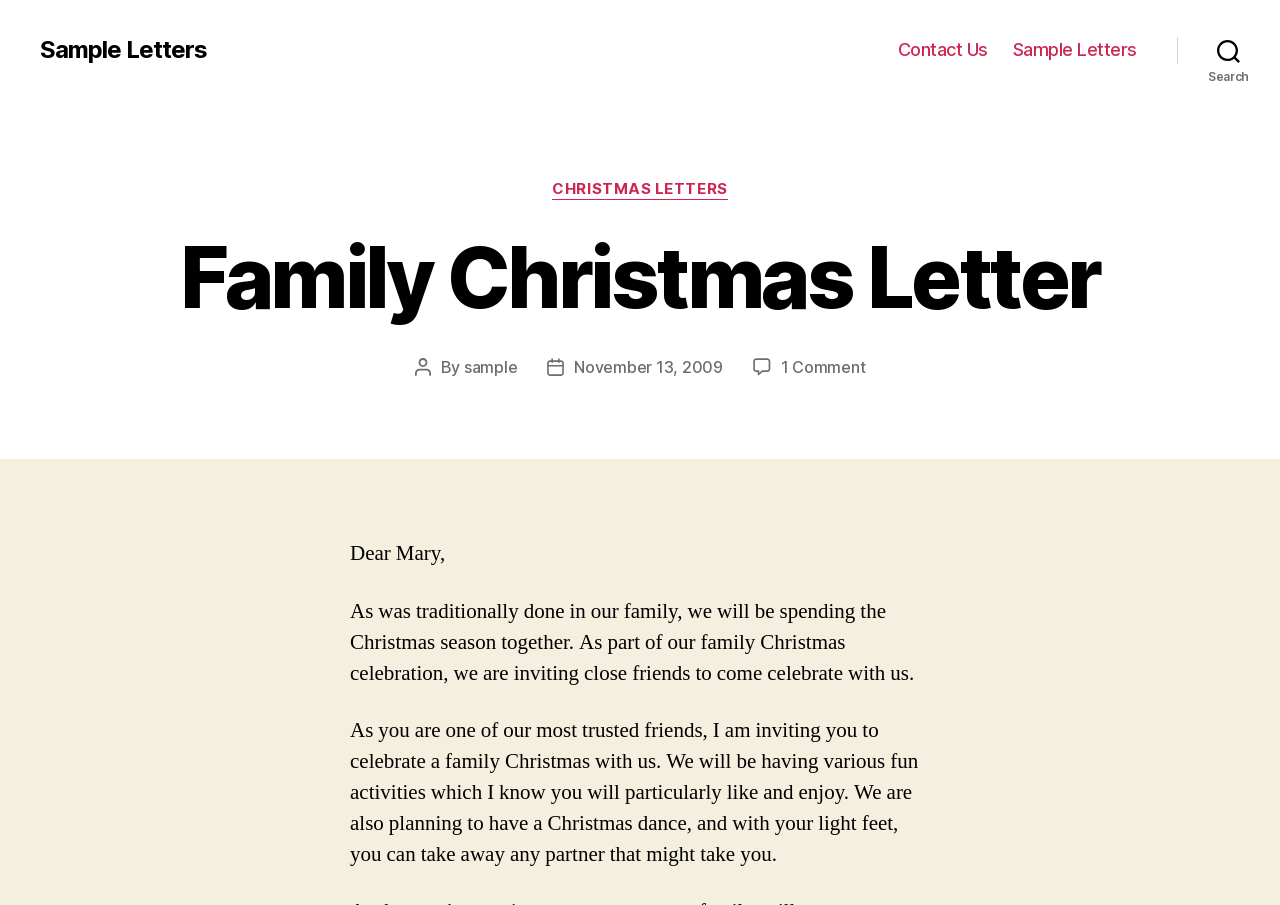Use a single word or phrase to answer the question: When was the sample letter posted?

November 13, 2009